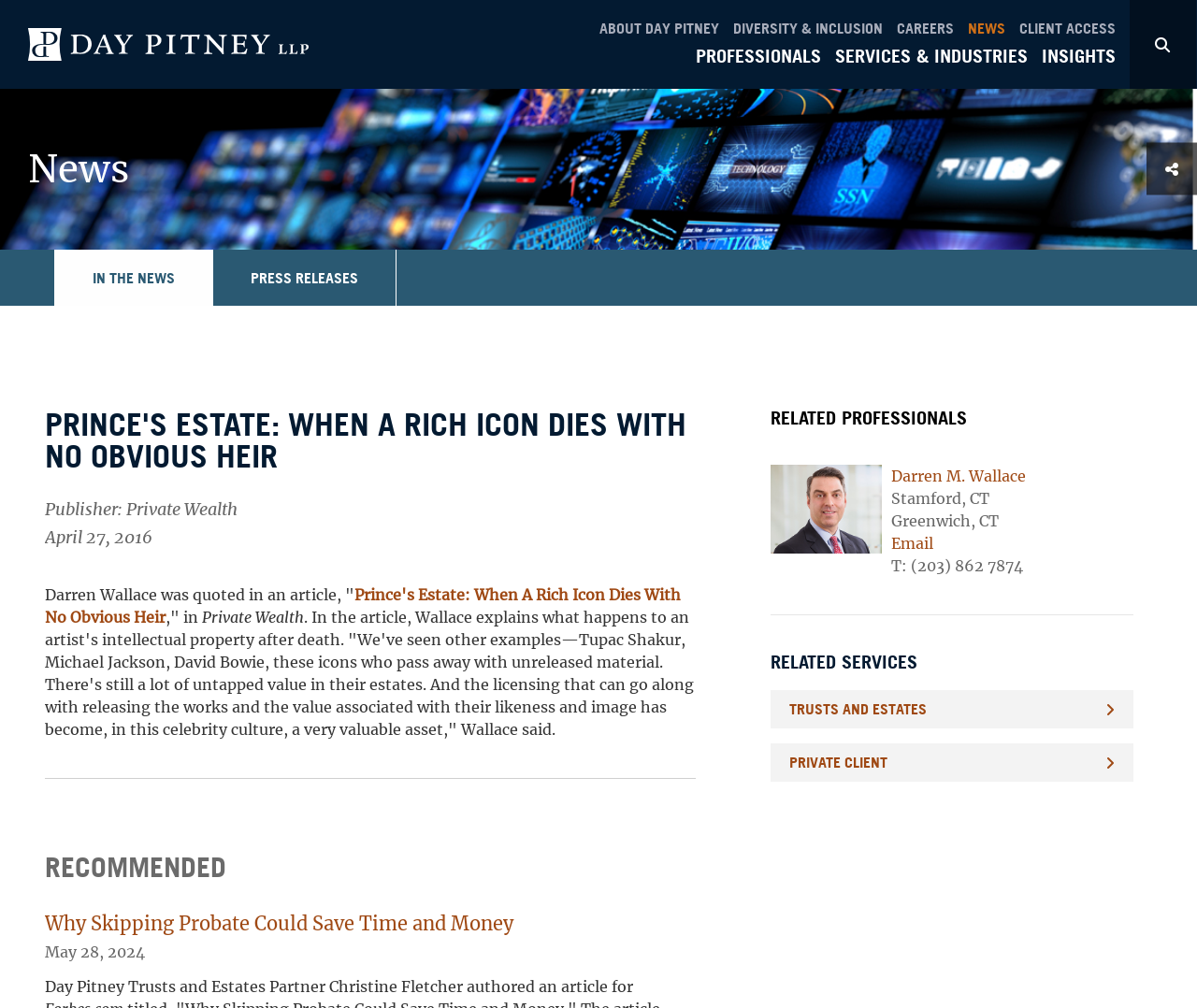Identify the bounding box coordinates for the element that needs to be clicked to fulfill this instruction: "Click Day Pitney LLP Logo". Provide the coordinates in the format of four float numbers between 0 and 1: [left, top, right, bottom].

[0.023, 0.028, 0.3, 0.06]